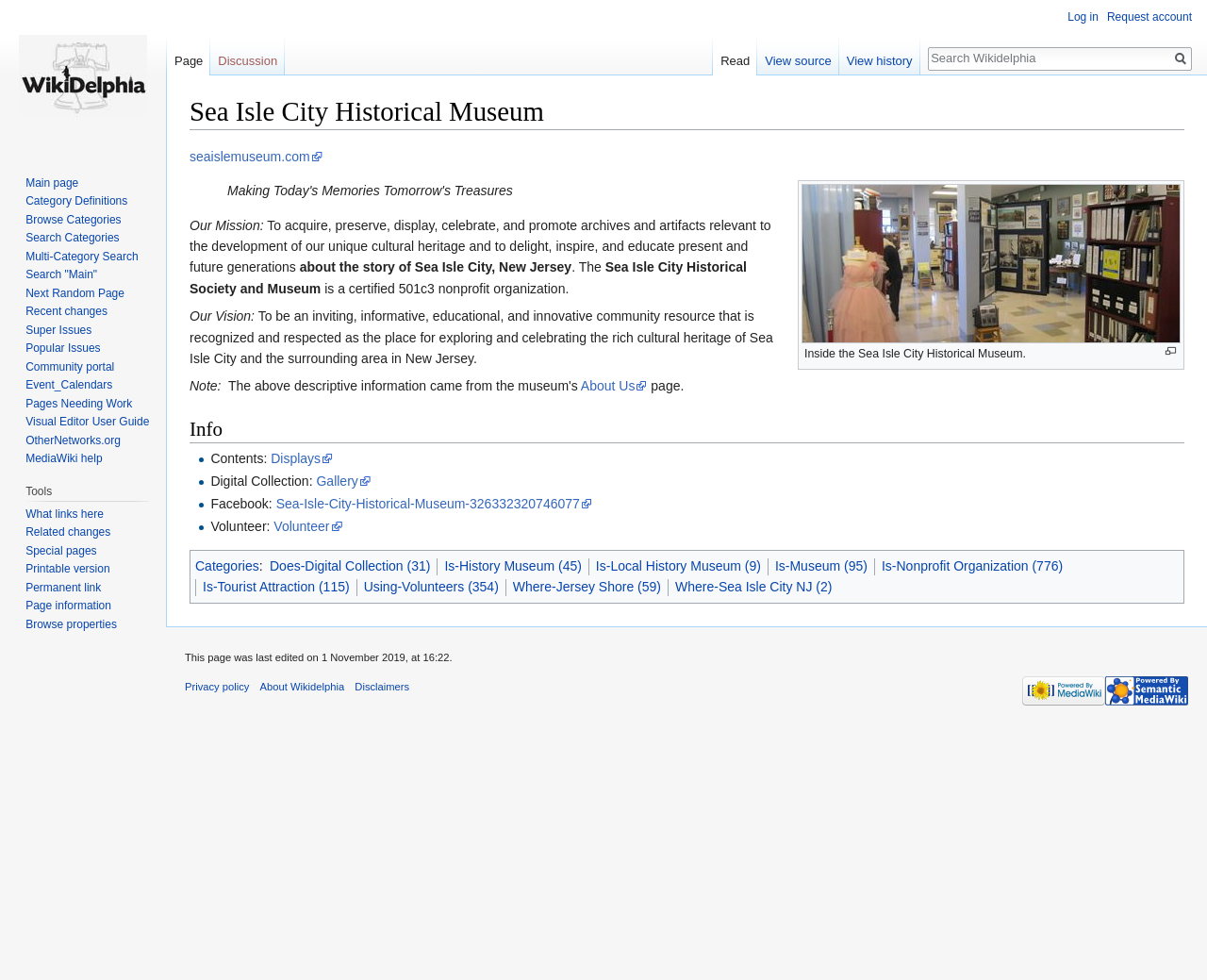Can you locate the main headline on this webpage and provide its text content?

Sea Isle City Historical Museum